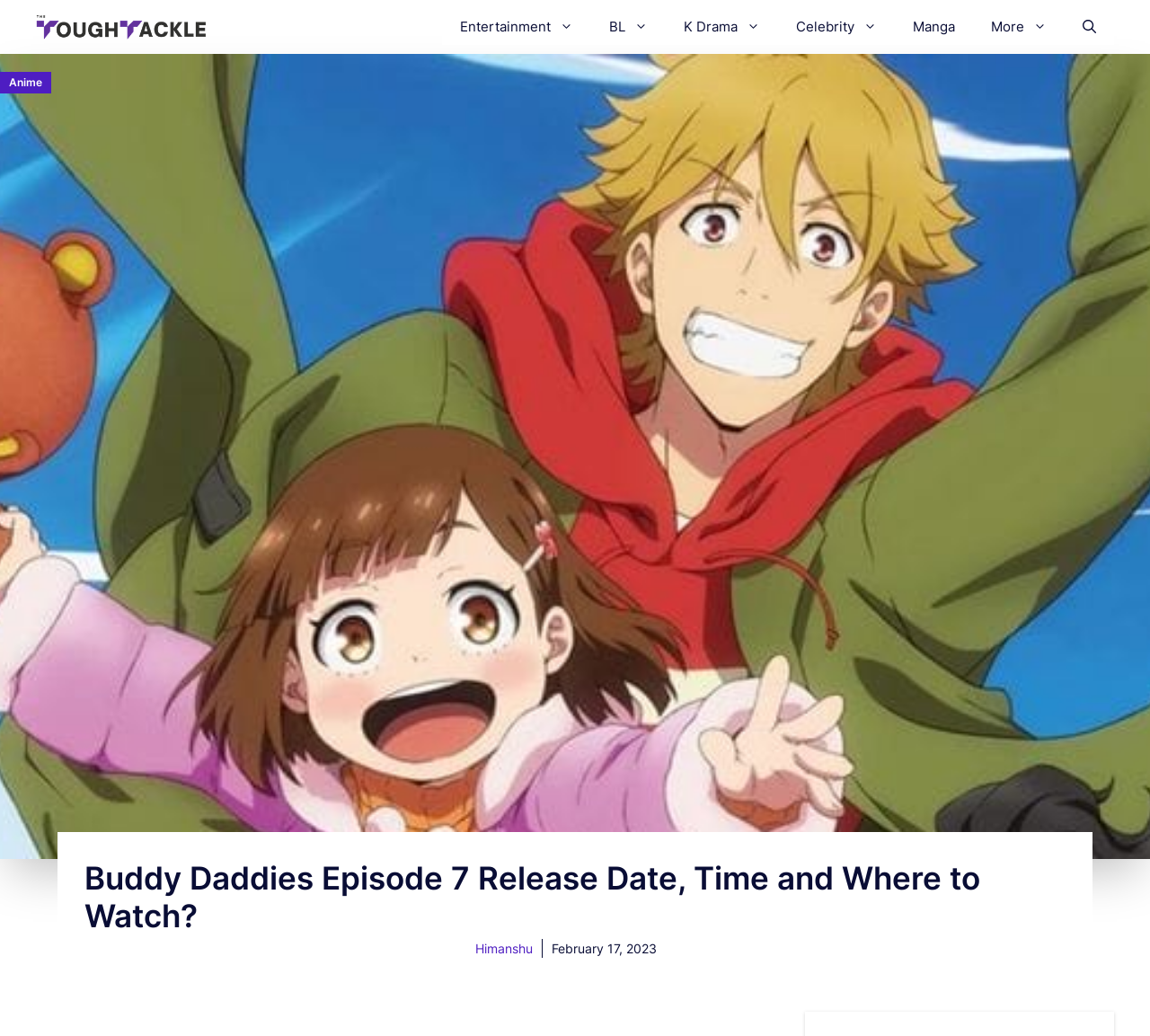Give a one-word or short-phrase answer to the following question: 
Who is the author of the article?

Himanshu